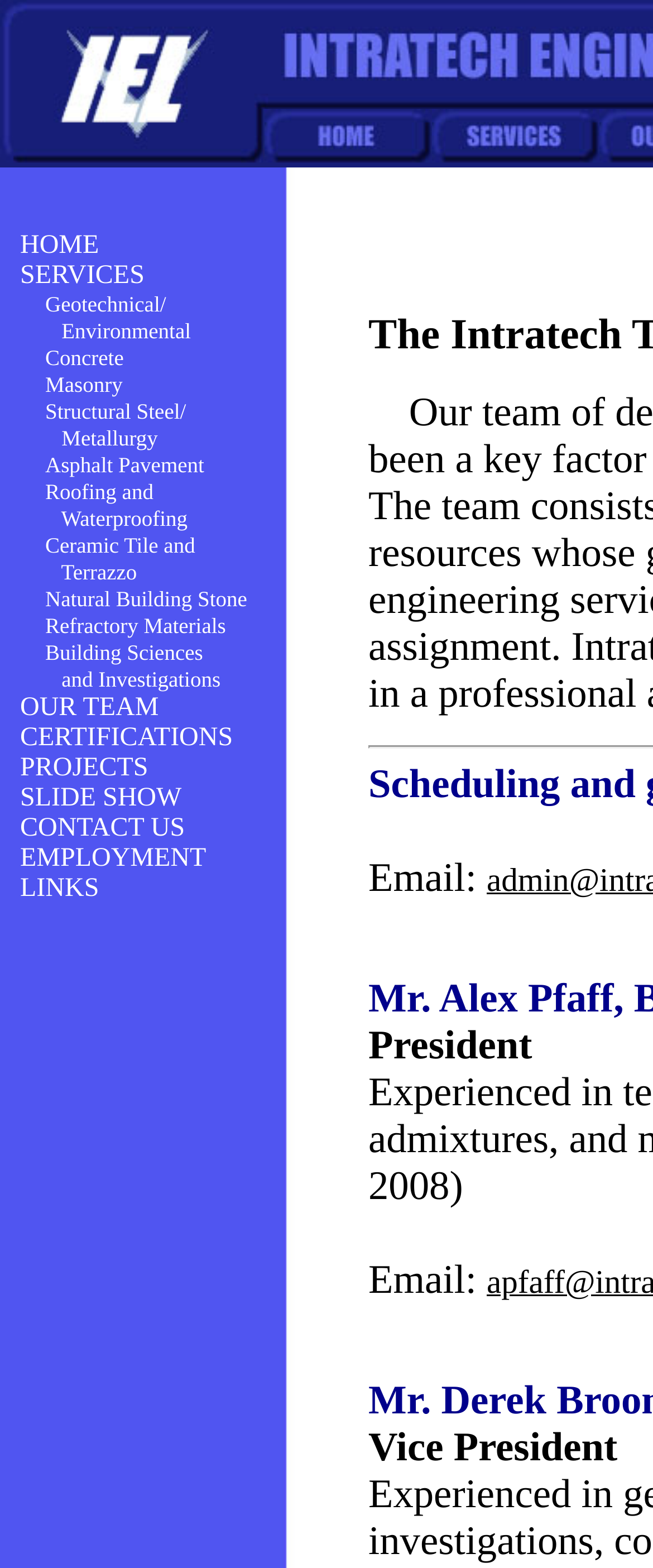Provide the bounding box coordinates in the format (top-left x, top-left y, bottom-right x, bottom-right y). All values are floating point numbers between 0 and 1. Determine the bounding box coordinate of the UI element described as: Structural Steel/ Metallurgy

[0.069, 0.254, 0.285, 0.287]